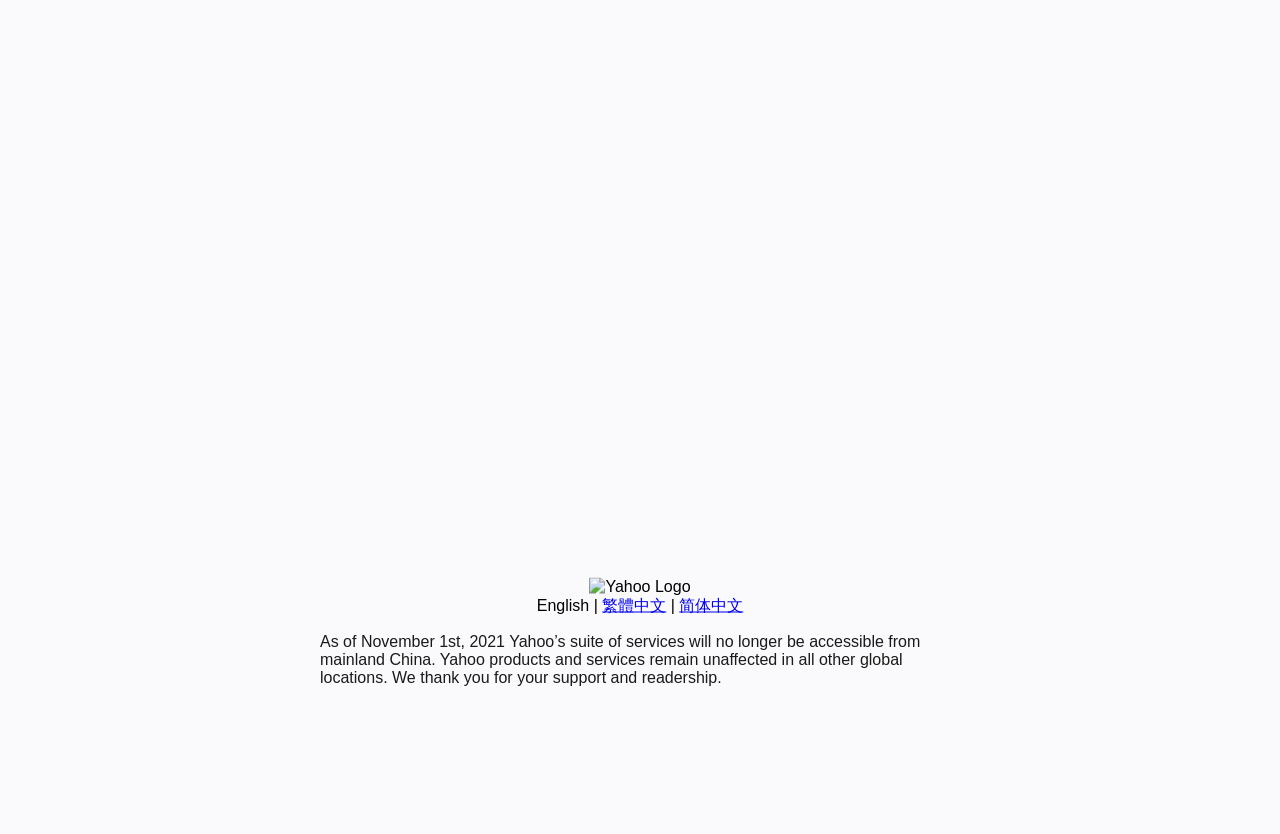Locate the bounding box of the UI element with the following description: "繁體中文".

[0.47, 0.715, 0.52, 0.736]